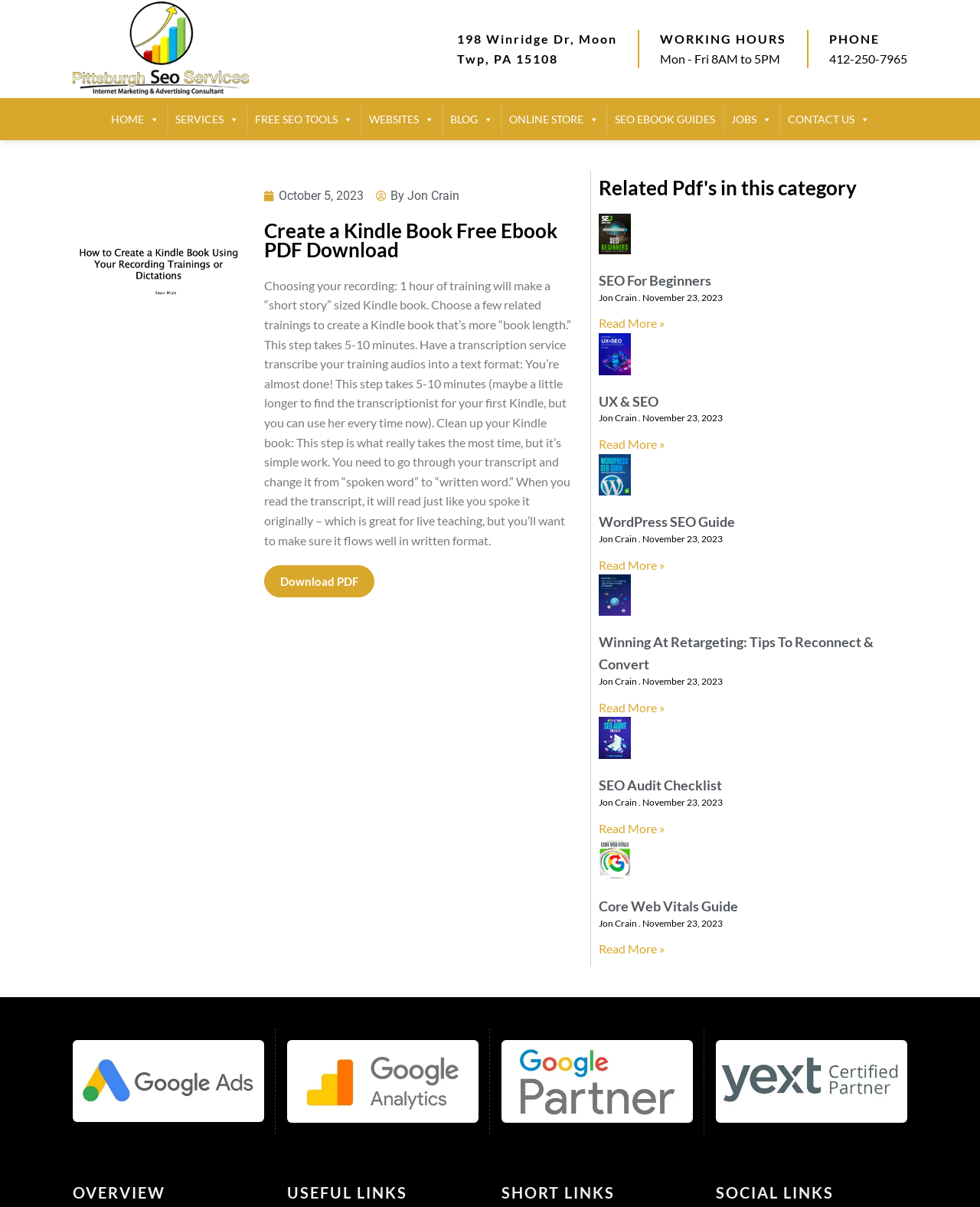How many related PDFs are listed in the category?
Using the image as a reference, answer with just one word or a short phrase.

5